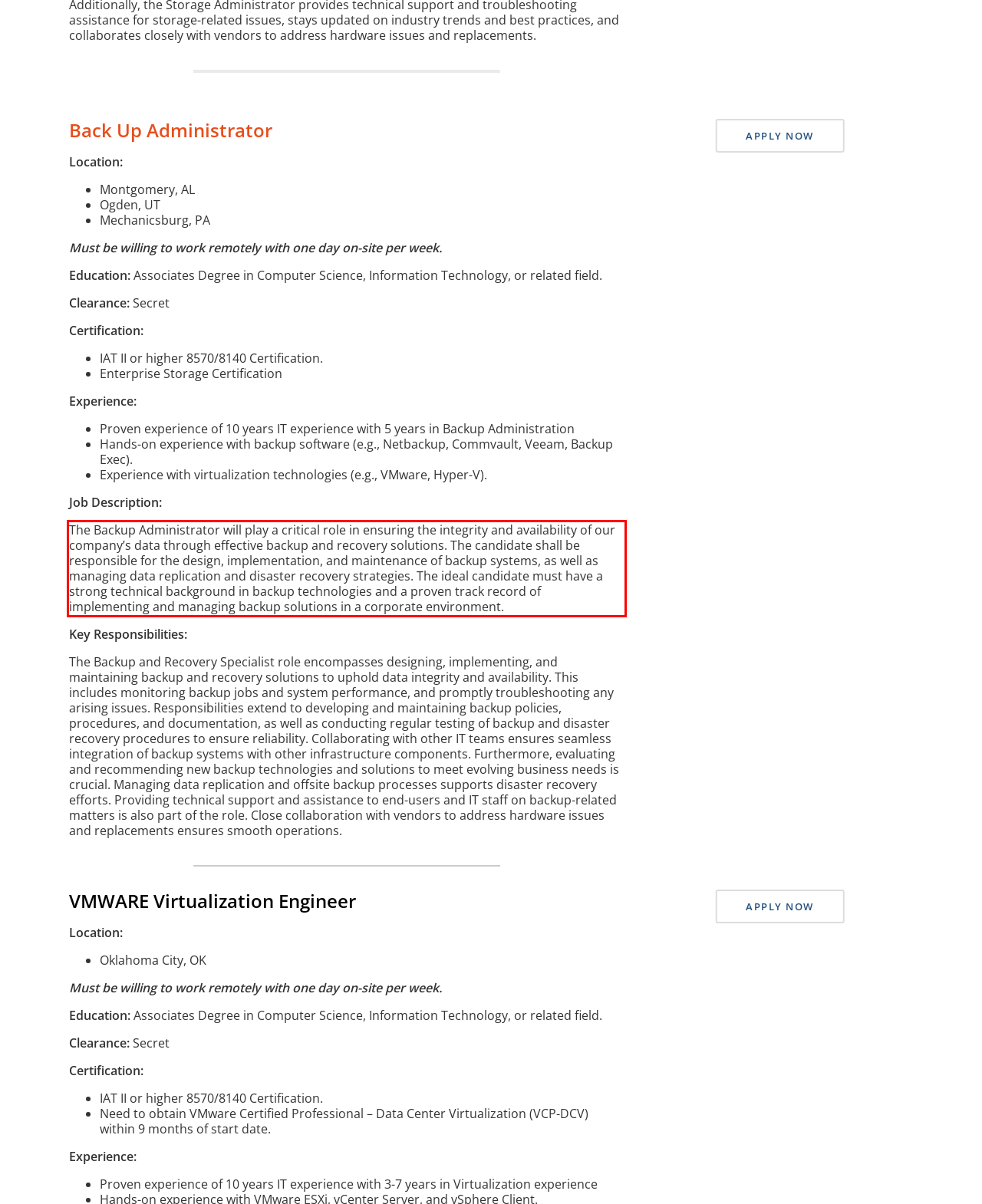View the screenshot of the webpage and identify the UI element surrounded by a red bounding box. Extract the text contained within this red bounding box.

The Backup Administrator will play a critical role in ensuring the integrity and availability of our company’s data through effective backup and recovery solutions. The candidate shall be responsible for the design, implementation, and maintenance of backup systems, as well as managing data replication and disaster recovery strategies. The ideal candidate must have a strong technical background in backup technologies and a proven track record of implementing and managing backup solutions in a corporate environment.